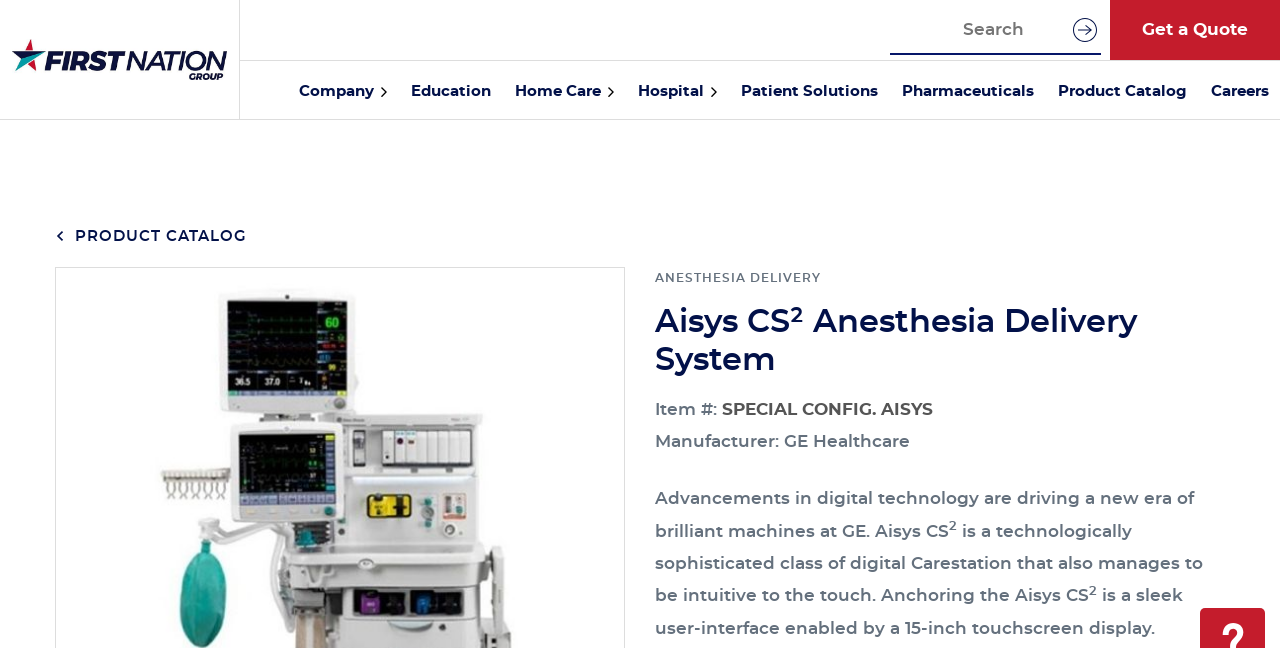What is the manufacturer of the Aisys CS²?
Analyze the image and deliver a detailed answer to the question.

The manufacturer of the Aisys CS² can be found in the text 'Manufacturer: GE Healthcare' which is located below the item number and special configuration information.